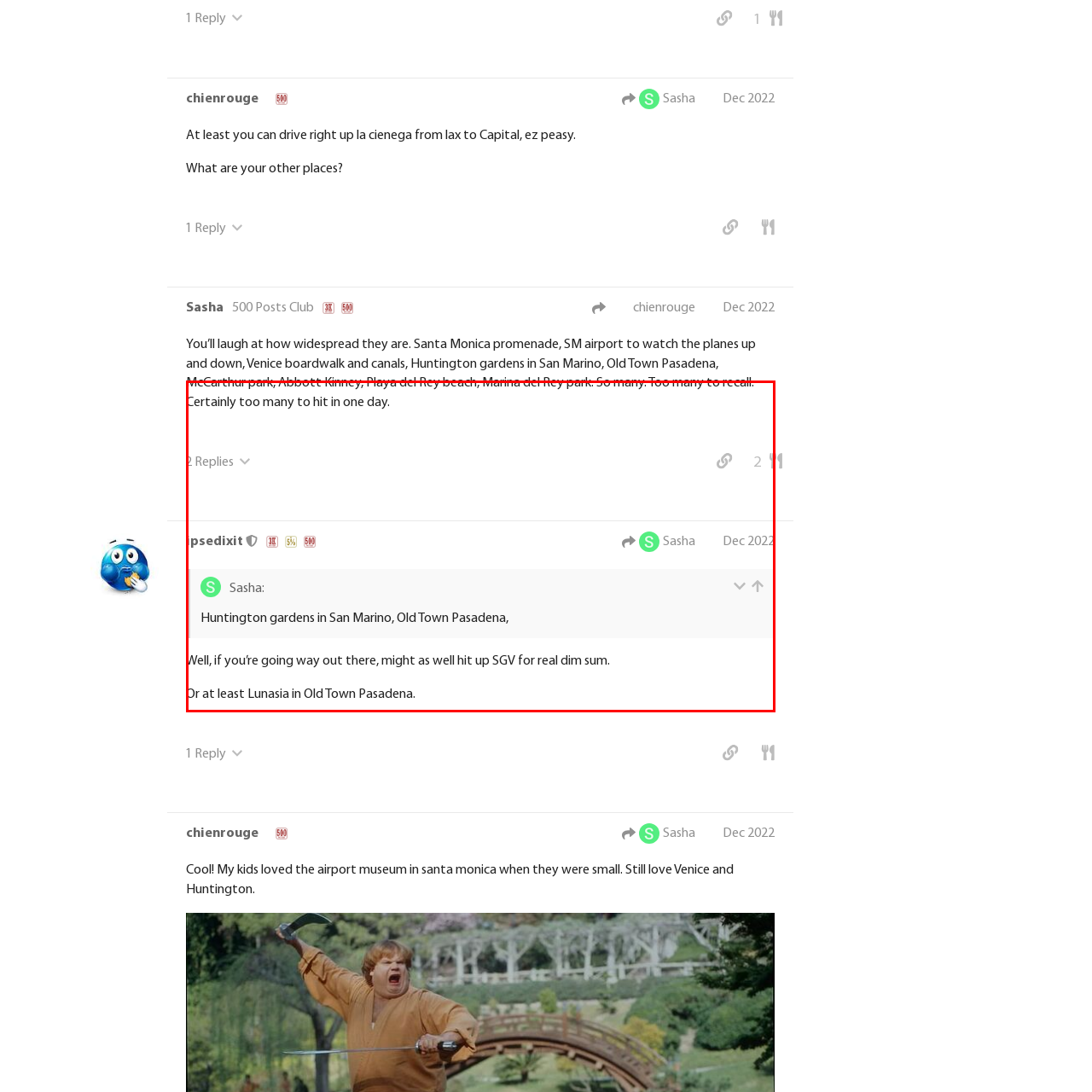What is the name of the user who adds insight into the variety of places to explore?
Focus on the image highlighted within the red borders and answer with a single word or short phrase derived from the image.

ipsedixit